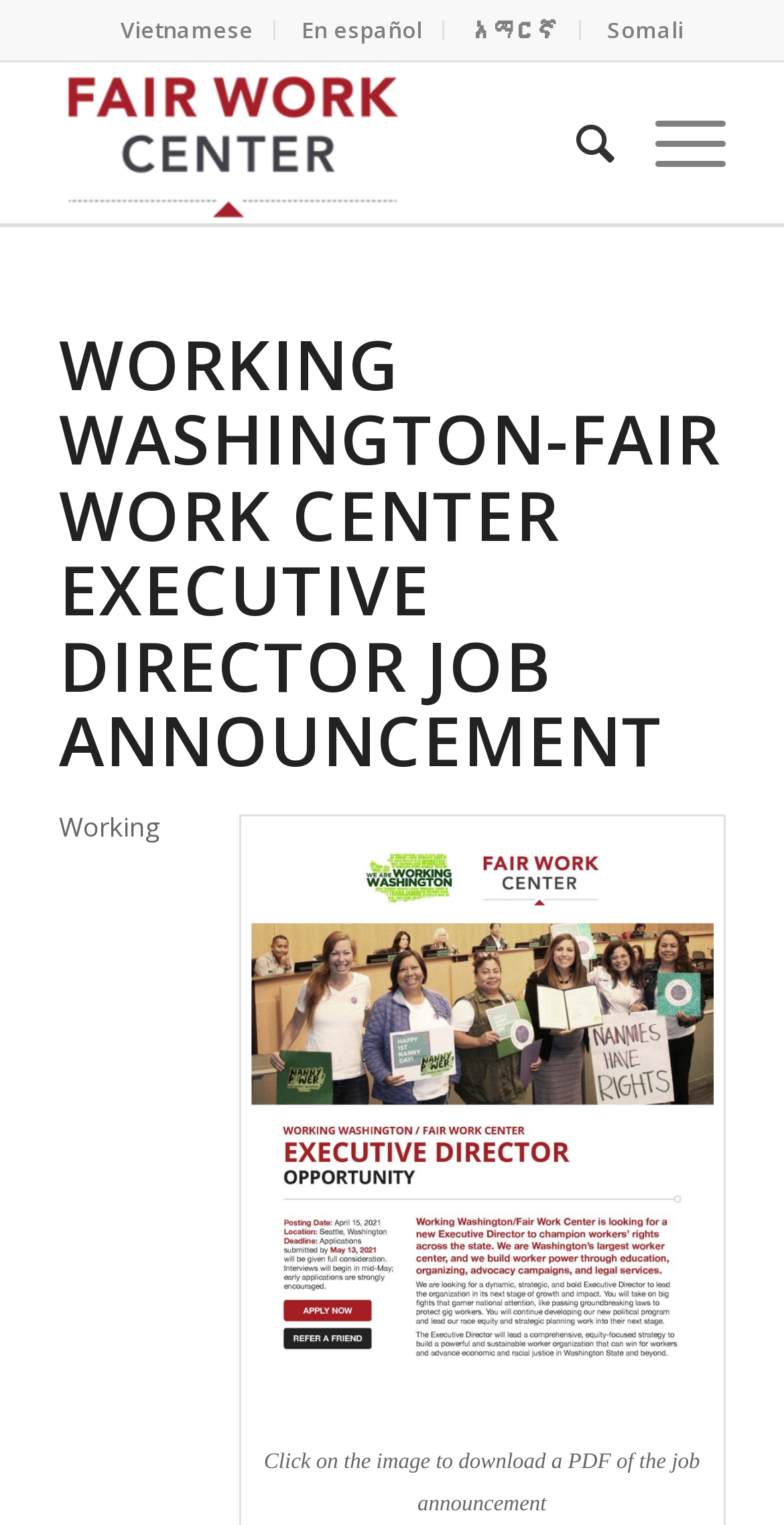Extract the main title from the webpage.

WORKING WASHINGTON-FAIR WORK CENTER EXECUTIVE DIRECTOR JOB ANNOUNCEMENT 